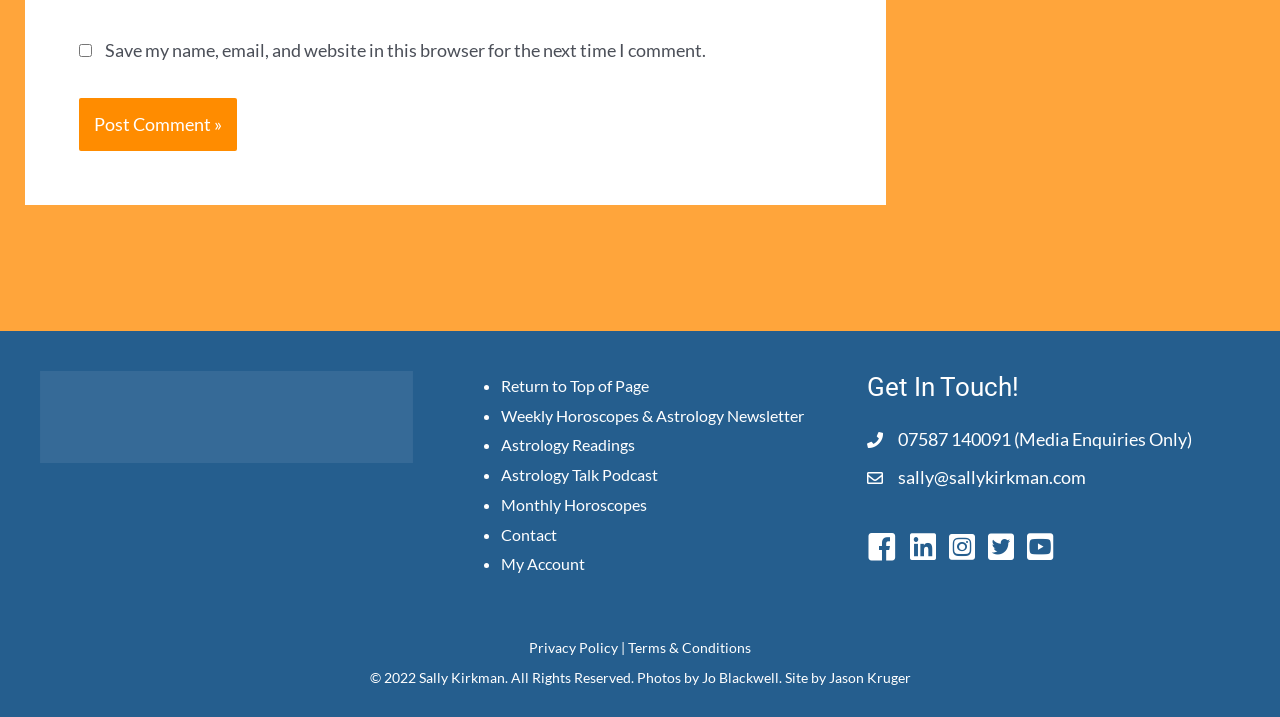Please analyze the image and provide a thorough answer to the question:
What is the name of the astrologer on this webpage?

I determined the answer by looking at the image with the text 'SALLY KIRKMAN ASTROLOGER WHITE' which suggests that Sally Kirkman is the astrologer associated with this webpage.